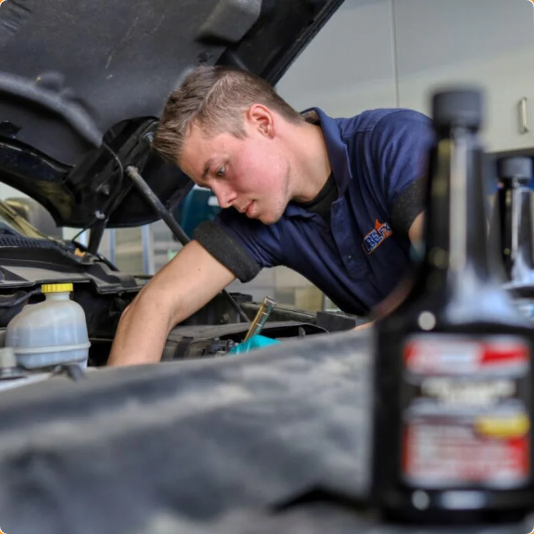What kind of environment is the workshop?
Please answer the question with a detailed and comprehensive explanation.

The surrounding environment of the workshop is described as clean and organized, which reinforces the commitment to quality service provided by LubeFx+. This suggests that the workshop is well-maintained and that the technicians are meticulous in their work.